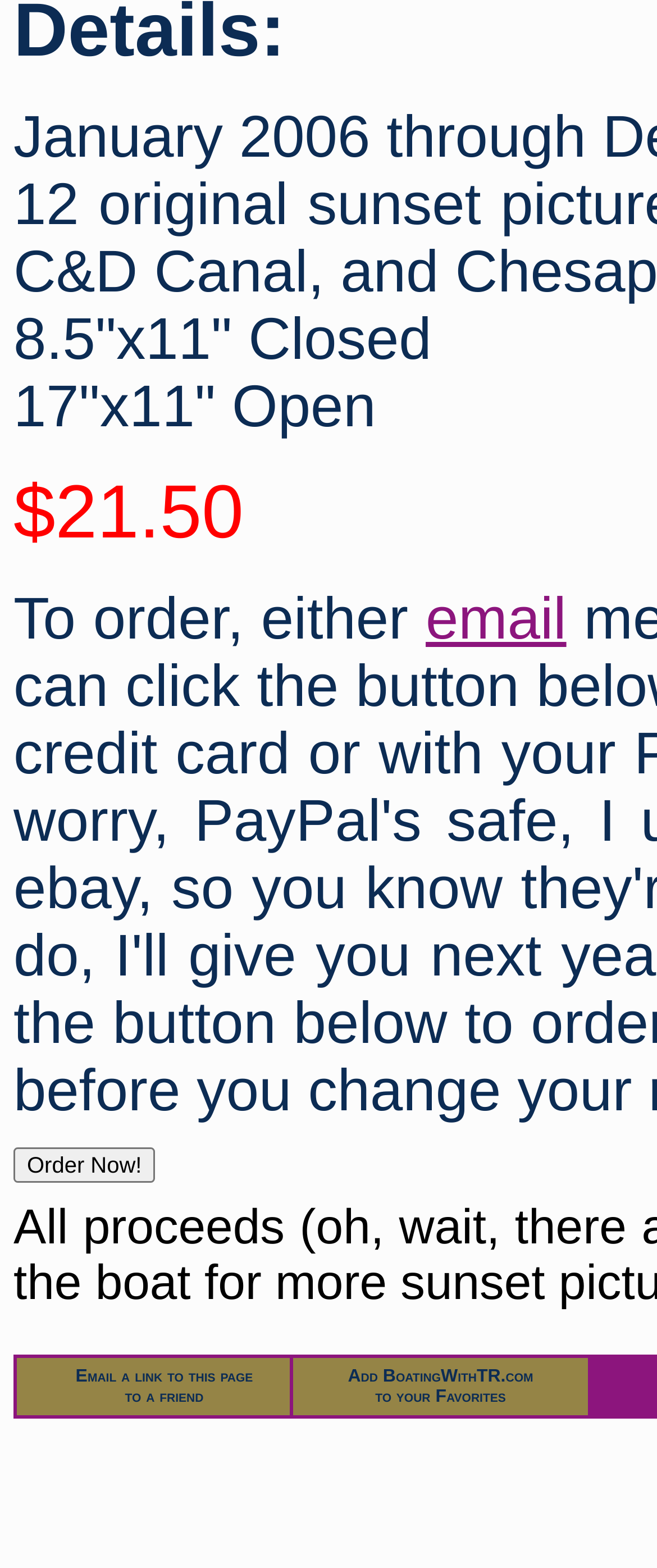Extract the bounding box of the UI element described as: "email".

[0.648, 0.374, 0.862, 0.416]